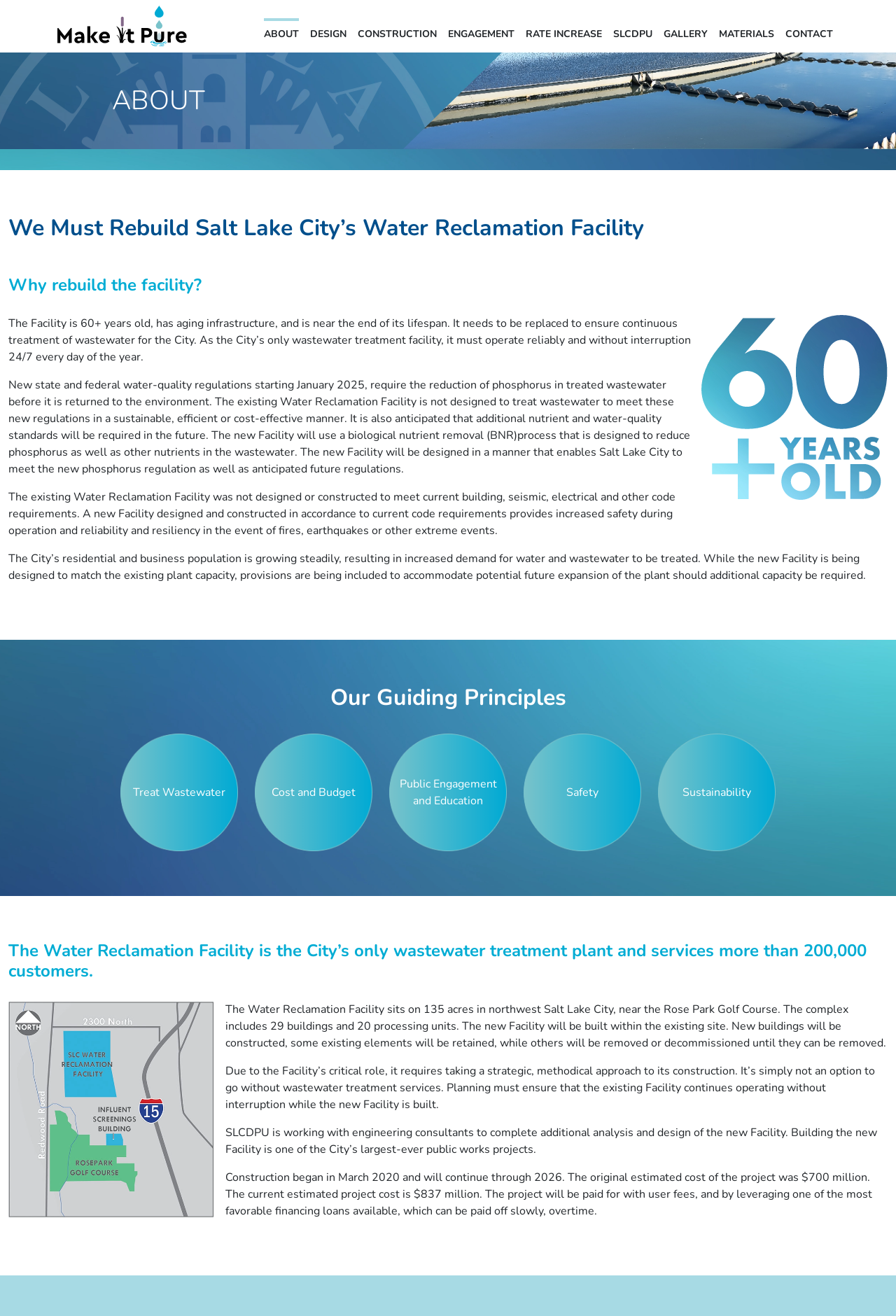When is the construction of the new Facility expected to be completed?
Based on the image content, provide your answer in one word or a short phrase.

2026